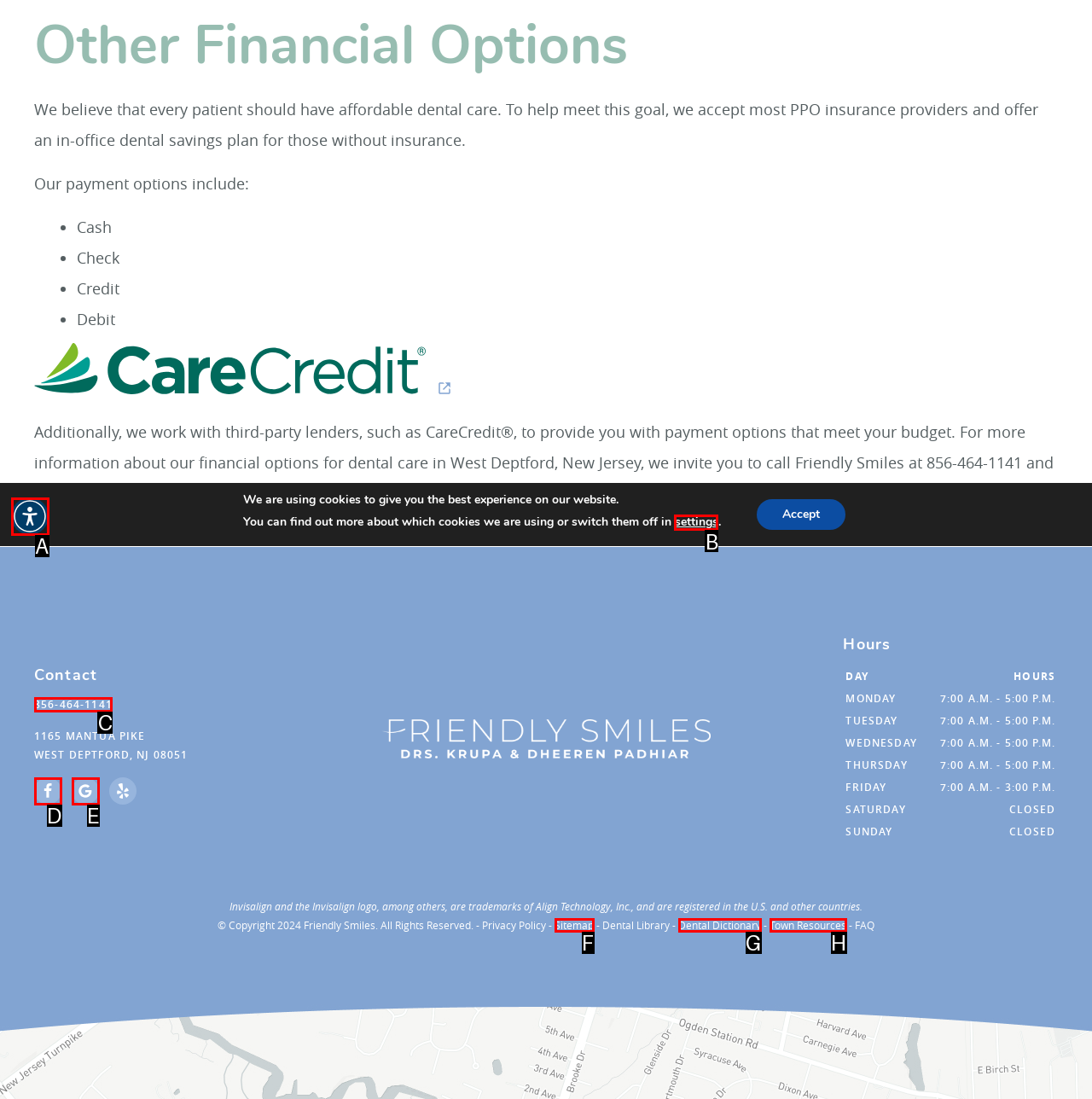Which HTML element among the options matches this description: Google icon? Answer with the letter representing your choice.

E